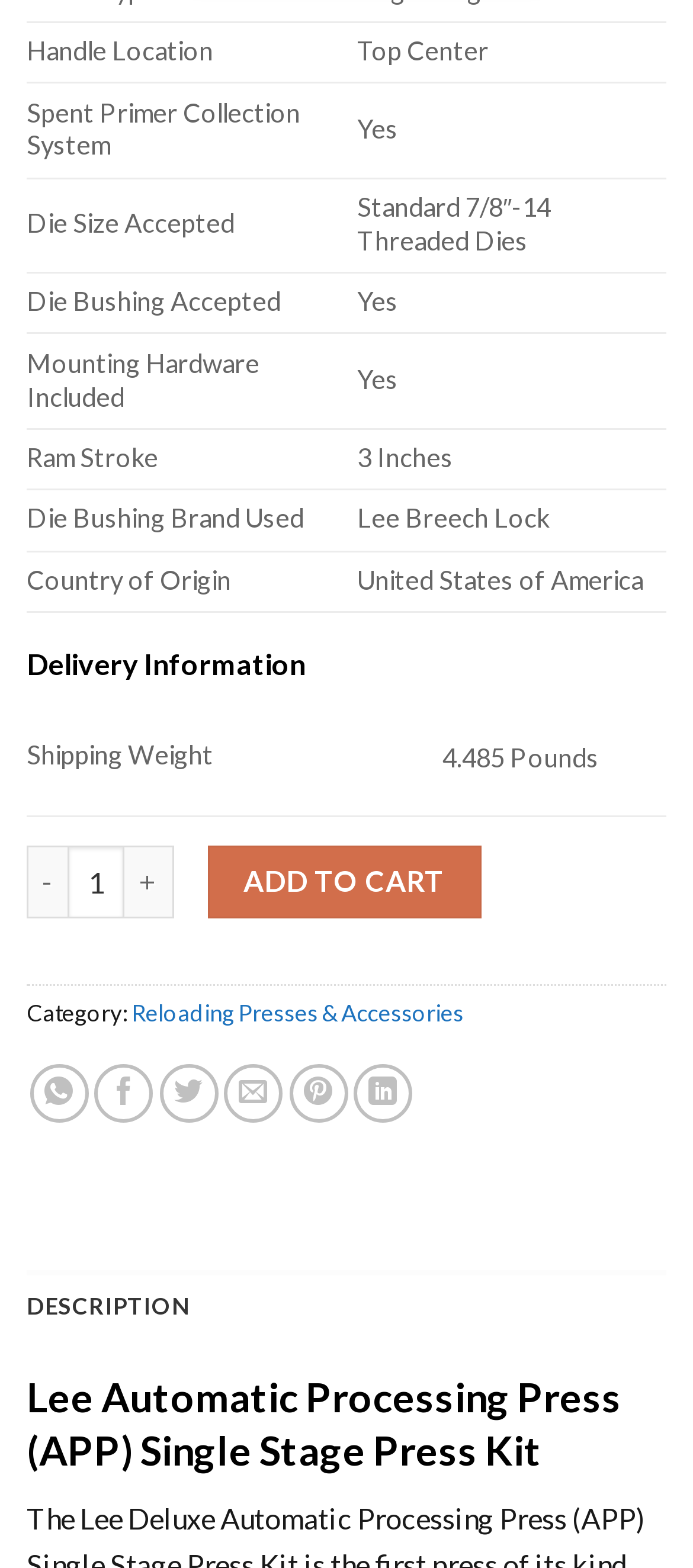What is the shipping weight of the product?
Refer to the screenshot and deliver a thorough answer to the question presented.

I found the shipping weight by looking at the table element with the heading 'Delivery Information' and finding the gridcell with the text 'Shipping Weight' and its corresponding value '4.485 Pounds'.